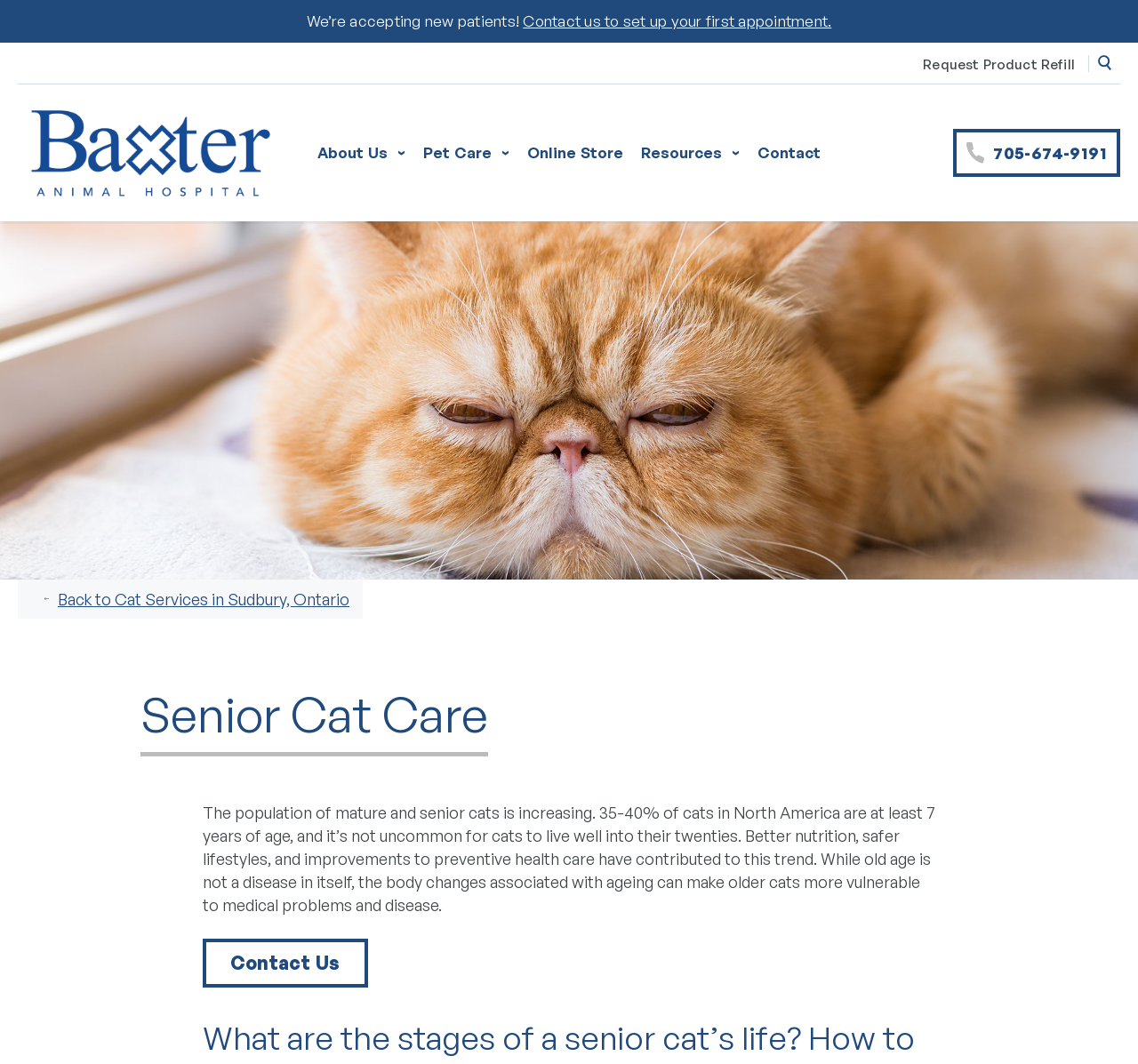Locate the bounding box coordinates of the item that should be clicked to fulfill the instruction: "Visit the online store".

[0.463, 0.129, 0.548, 0.158]